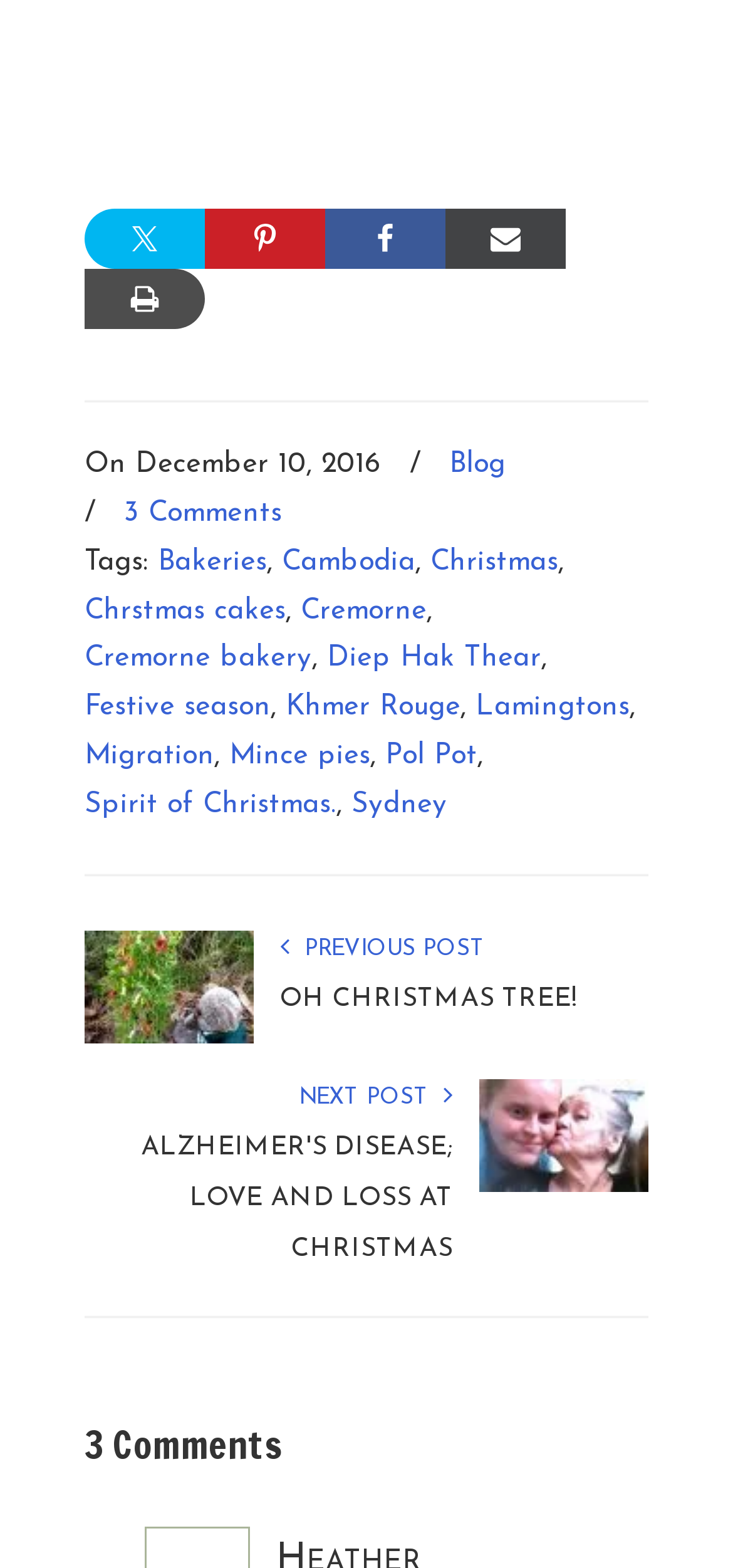What is the date mentioned in the webpage?
Please answer the question as detailed as possible based on the image.

The date is mentioned in the static text element 'On December 10, 2016' which is located at the top of the webpage.